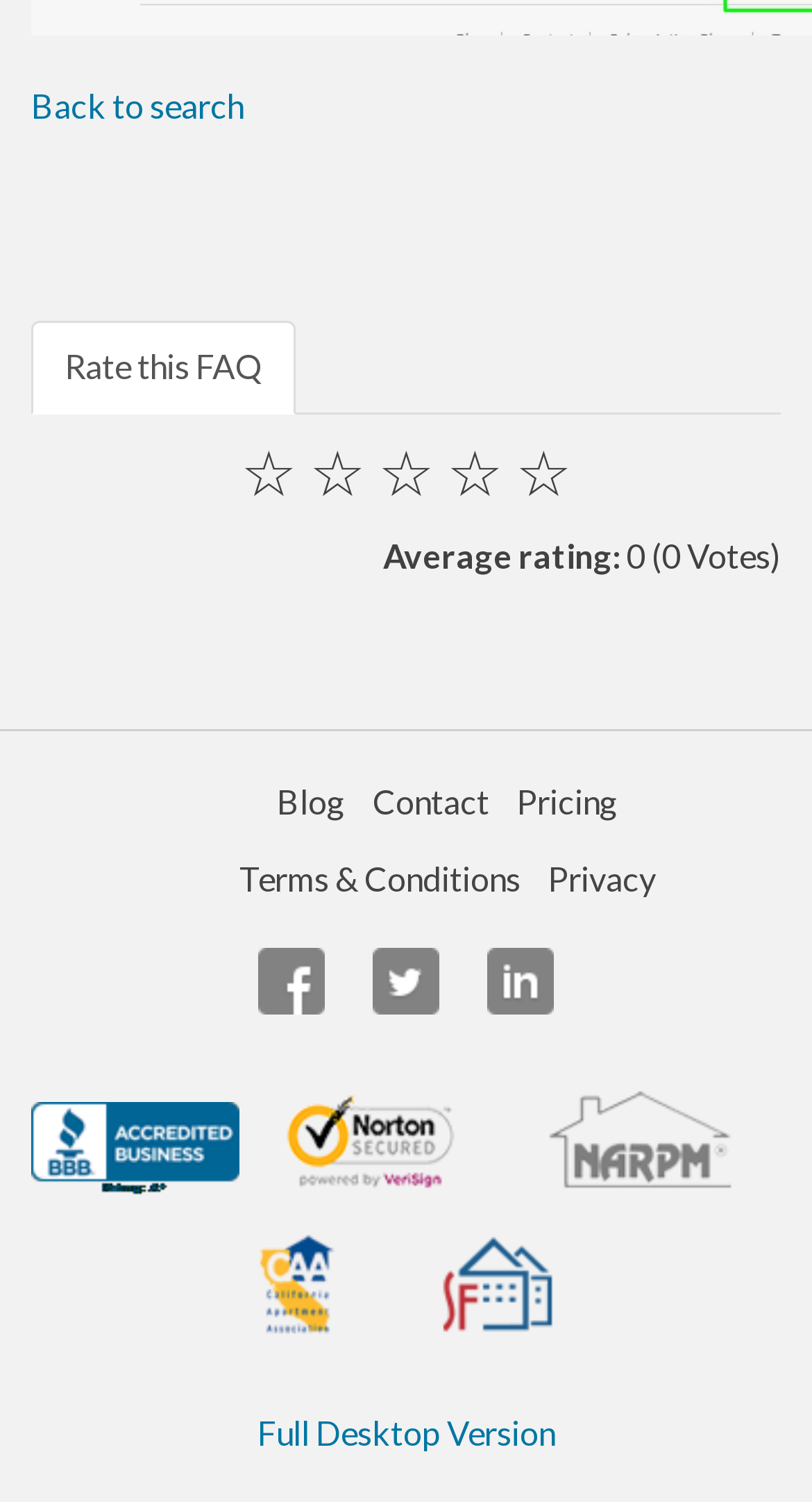Please answer the following question using a single word or phrase: 
What is the last link in the webpage?

Full Desktop Version